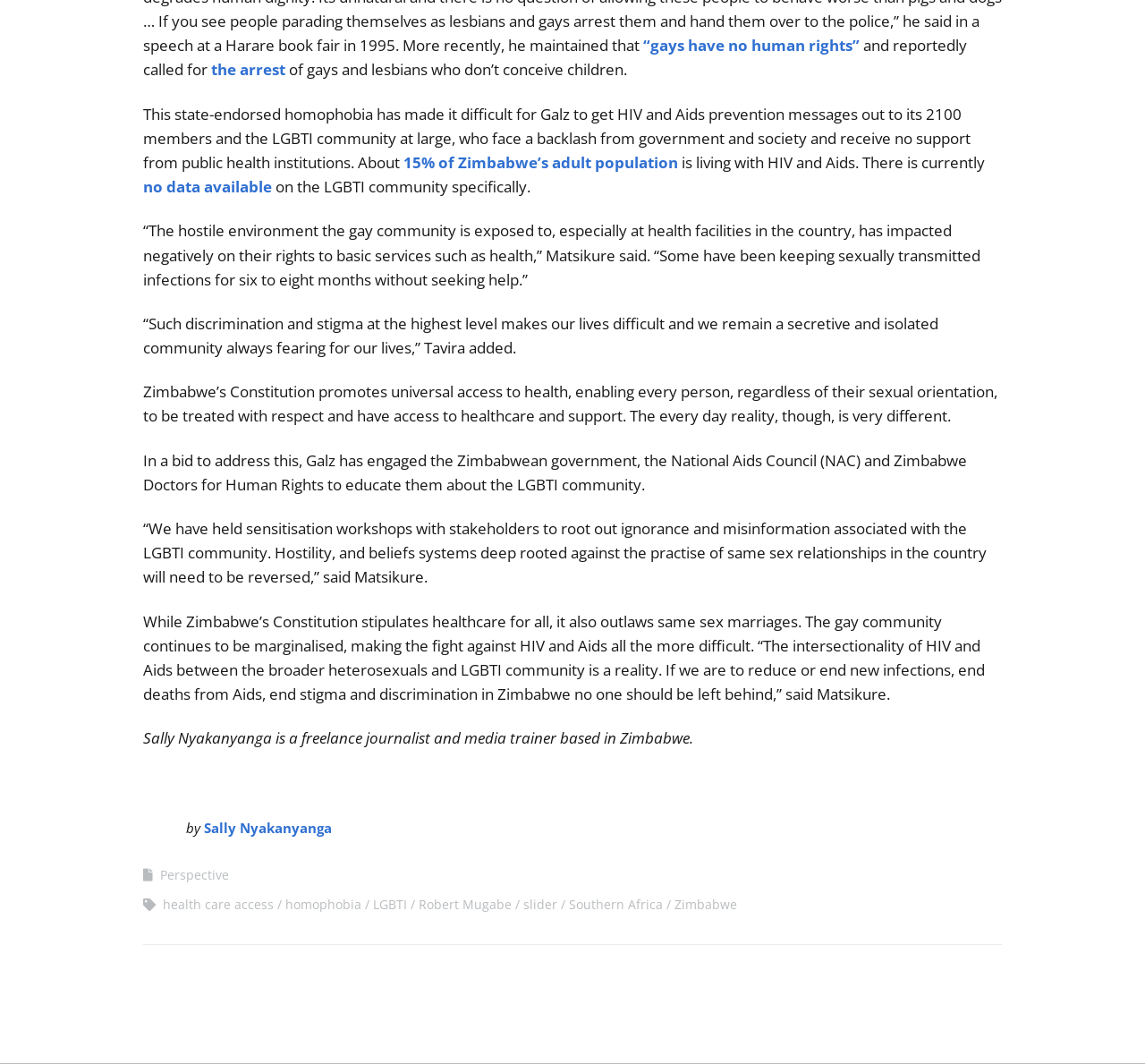Locate the bounding box coordinates of the clickable area needed to fulfill the instruction: "Follow on Twitter".

None